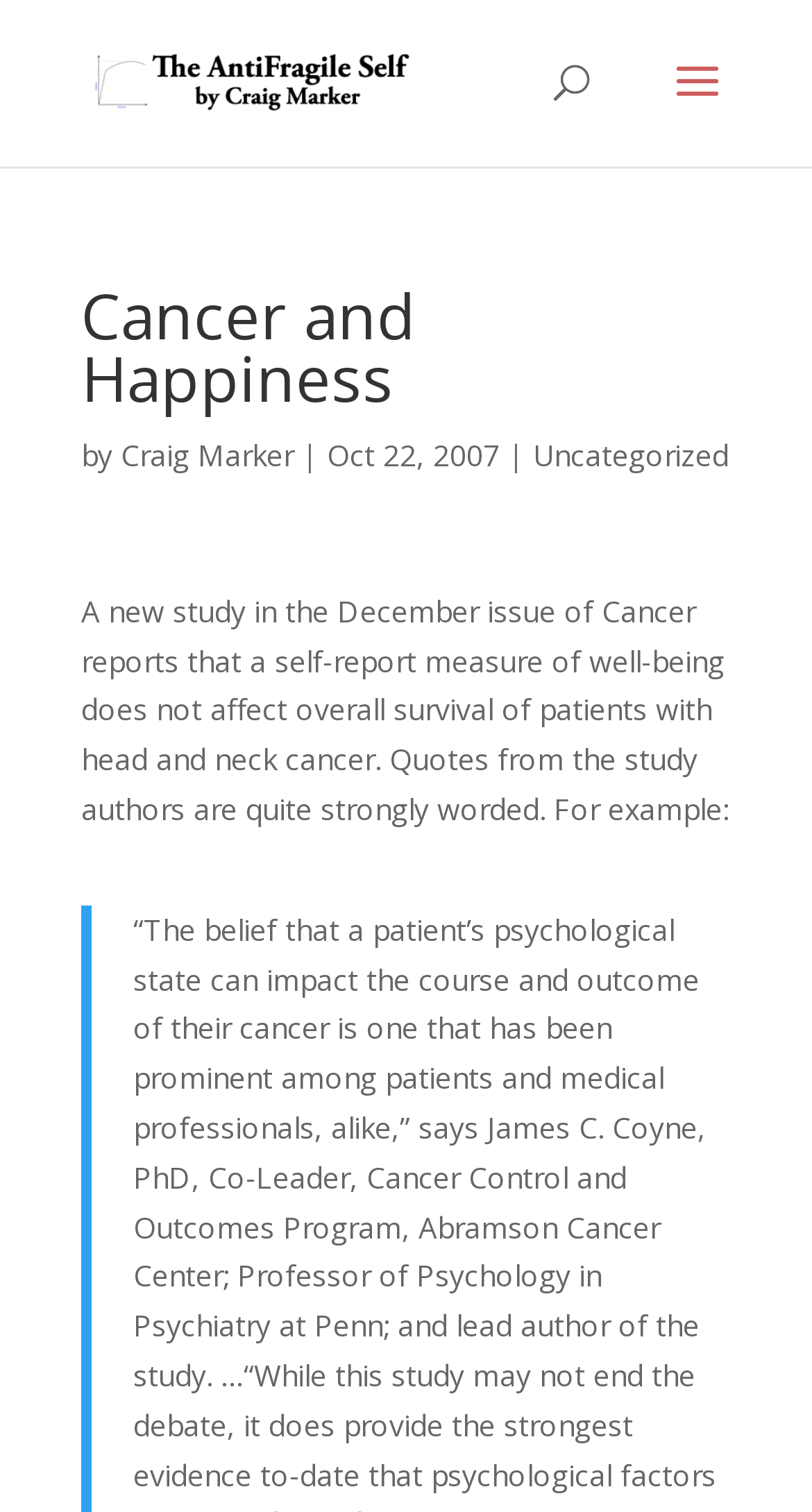Identify the bounding box for the described UI element: "Craig Marker".

[0.149, 0.288, 0.362, 0.314]